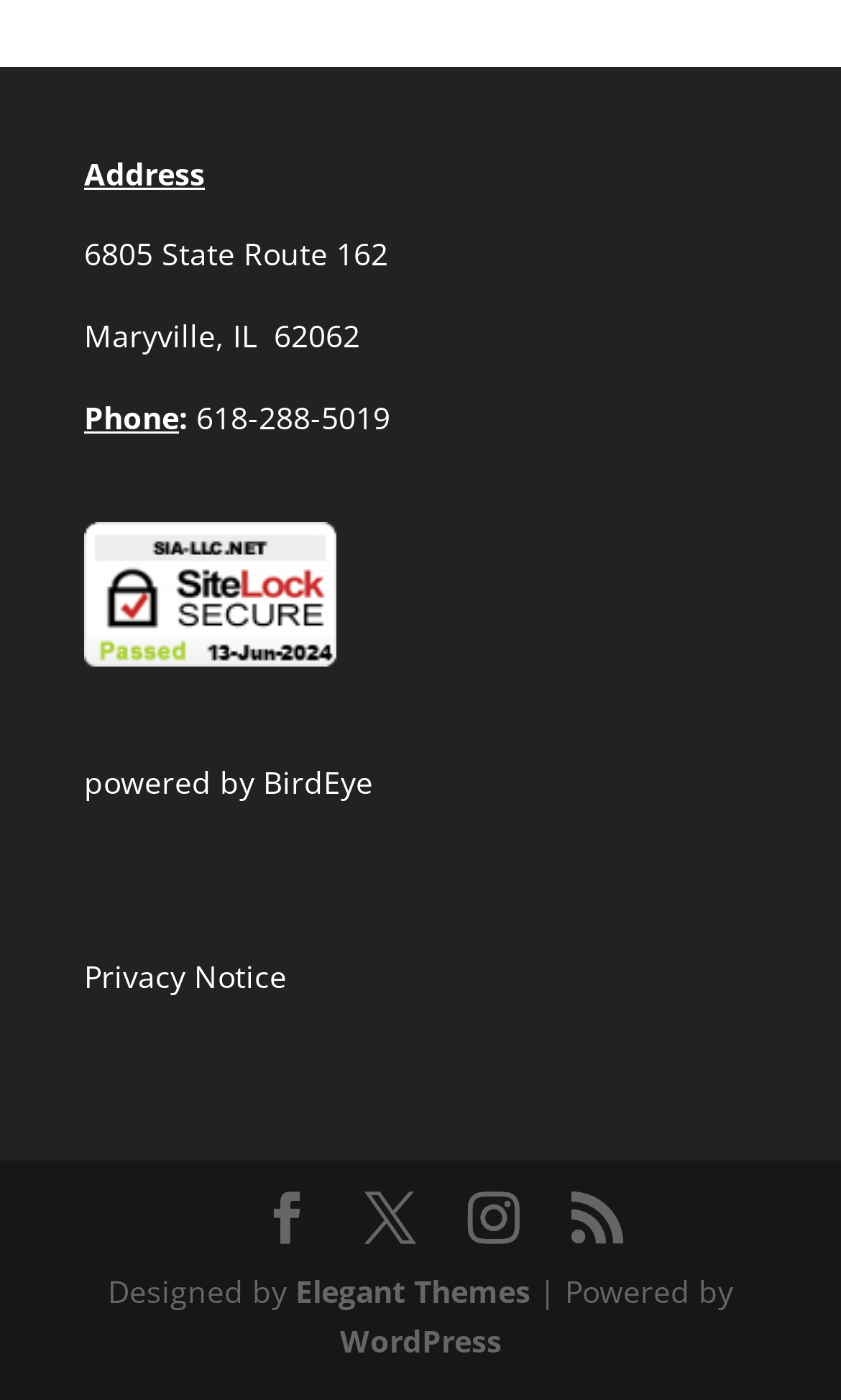Identify the bounding box for the element characterized by the following description: "WordPress".

[0.404, 0.943, 0.596, 0.973]